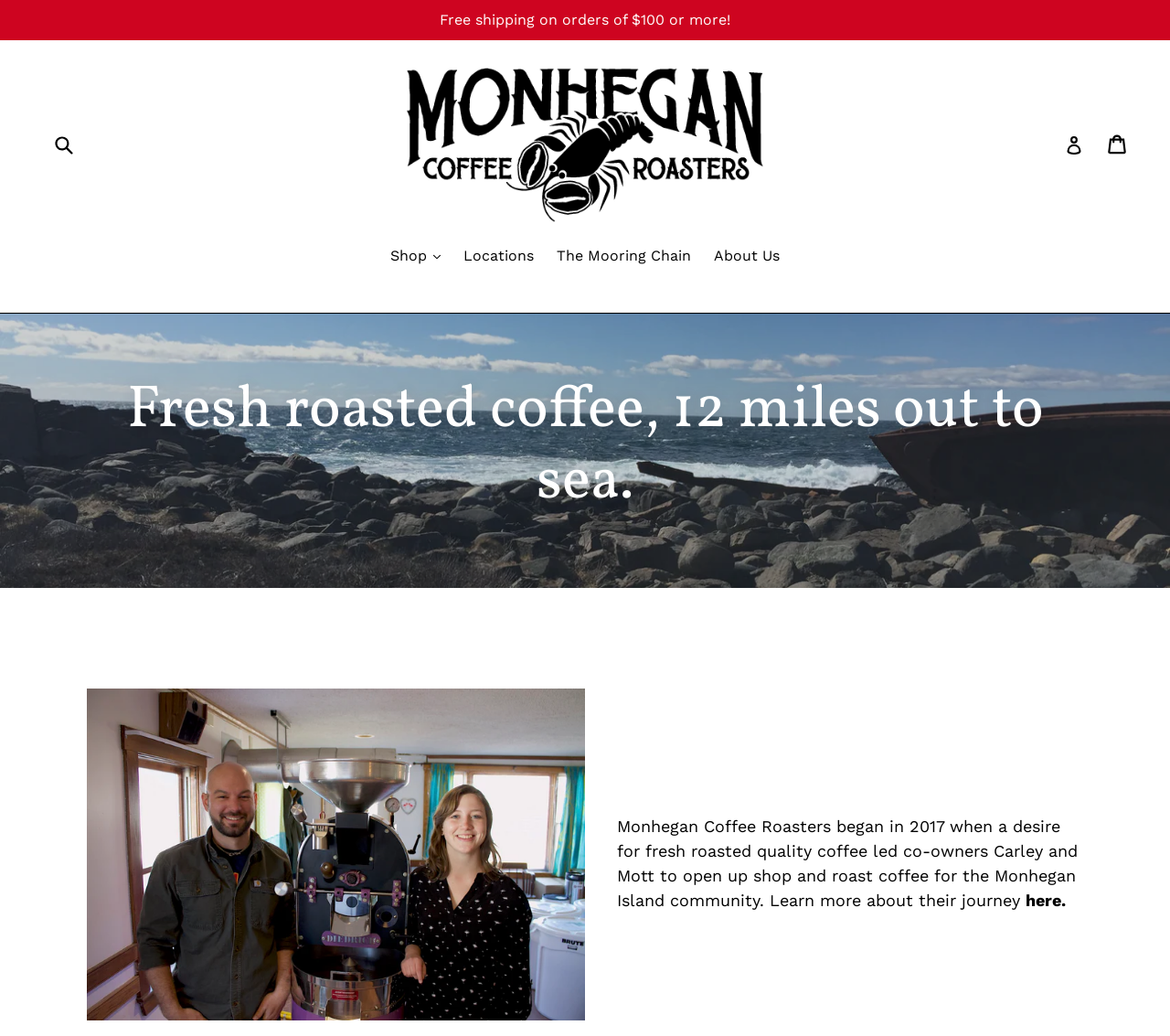Identify the bounding box coordinates of the specific part of the webpage to click to complete this instruction: "Learn more about the company".

[0.877, 0.86, 0.911, 0.878]